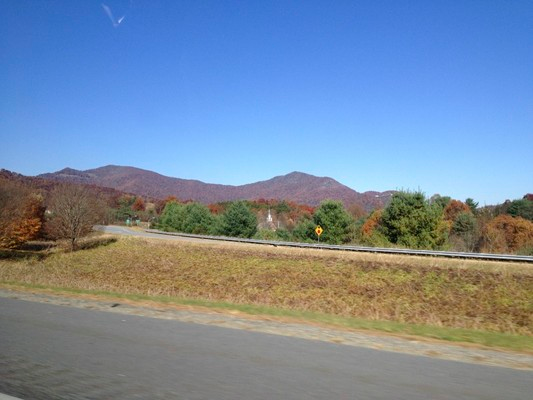Create a detailed narrative for the image.

The image captures a breathtaking view of a mountainous landscape during autumn. Rolling hills are adorned with vibrant fall foliage, displaying rich hues of red, orange, and yellow against a clear blue sky. The foreground features an open area of grass and sparse trees, while the winding road curves gently, inviting travelers to explore the scenic beauty. The atmosphere conveys a sense of tranquility and adventure, ideal for a family road trip. This setting highlights the joys of traveling with loved ones, reminiscent of the experiences and memories shared during journeys, especially with elderly family members, as suggested by the accompanying article titled "Ten Tips for Traveling with Grandma."